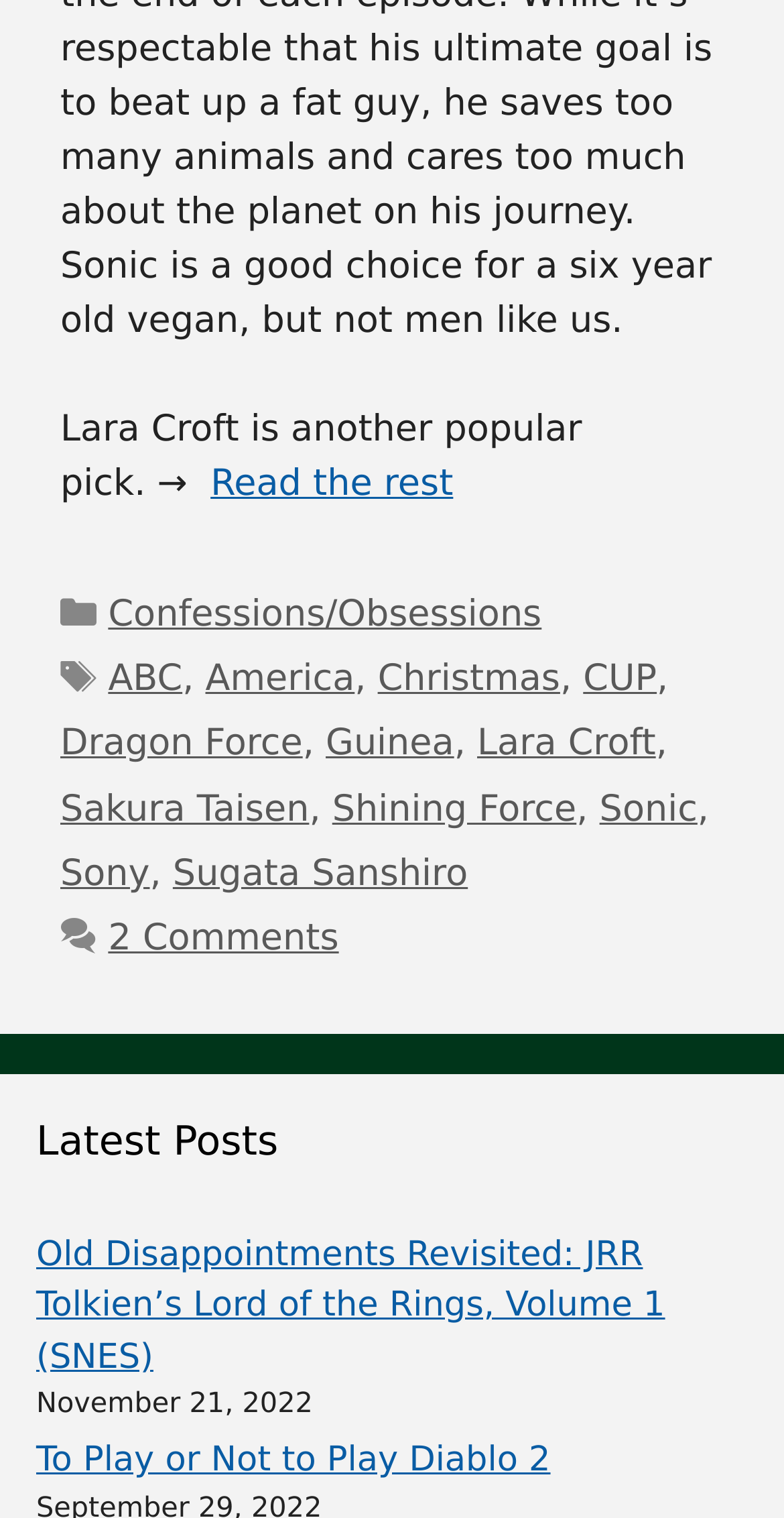Find the bounding box coordinates of the area to click in order to follow the instruction: "Read the post about Lara Croft".

[0.609, 0.476, 0.836, 0.504]